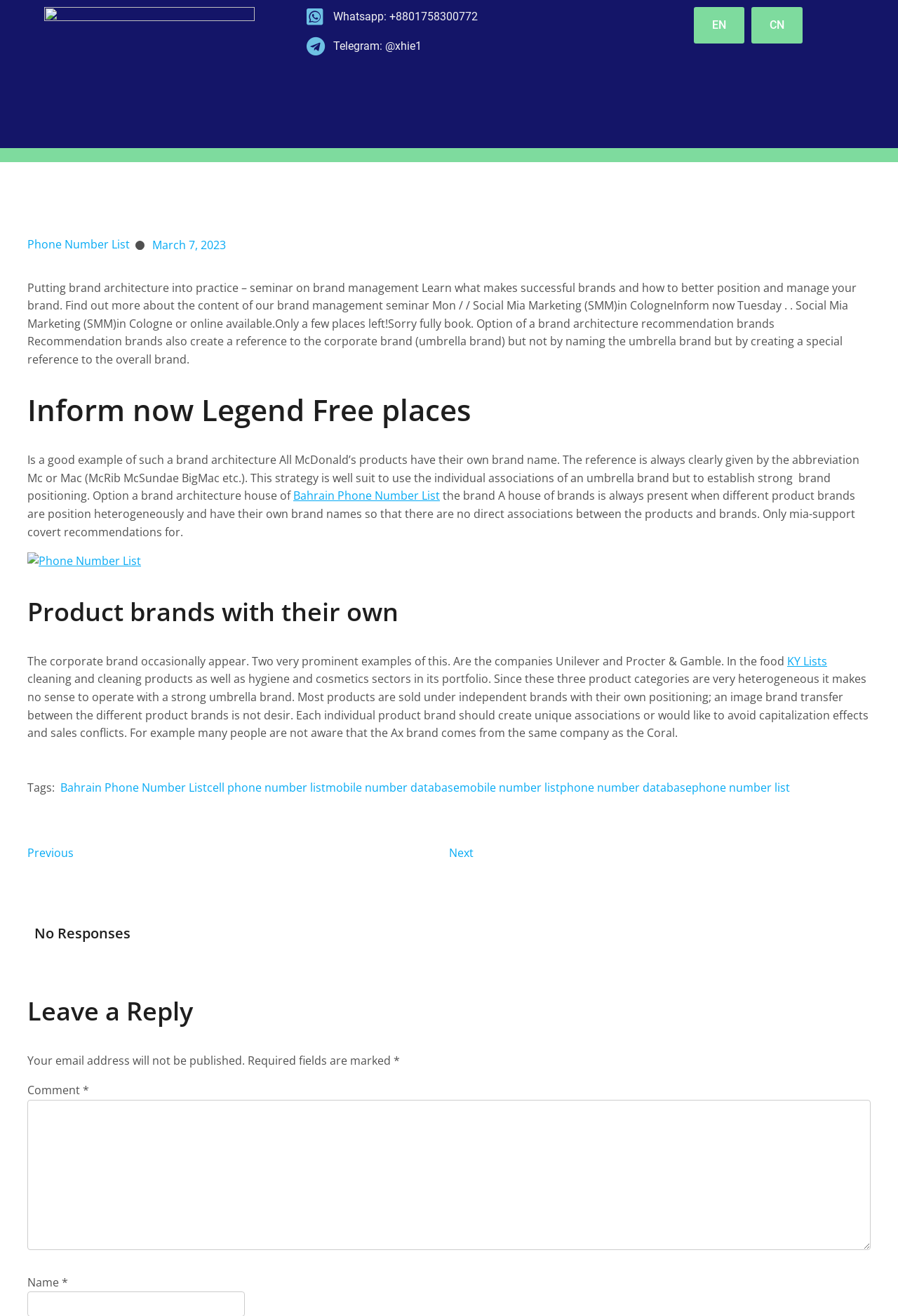Please identify the bounding box coordinates of the element that needs to be clicked to perform the following instruction: "Click on KY Lists".

[0.877, 0.496, 0.921, 0.508]